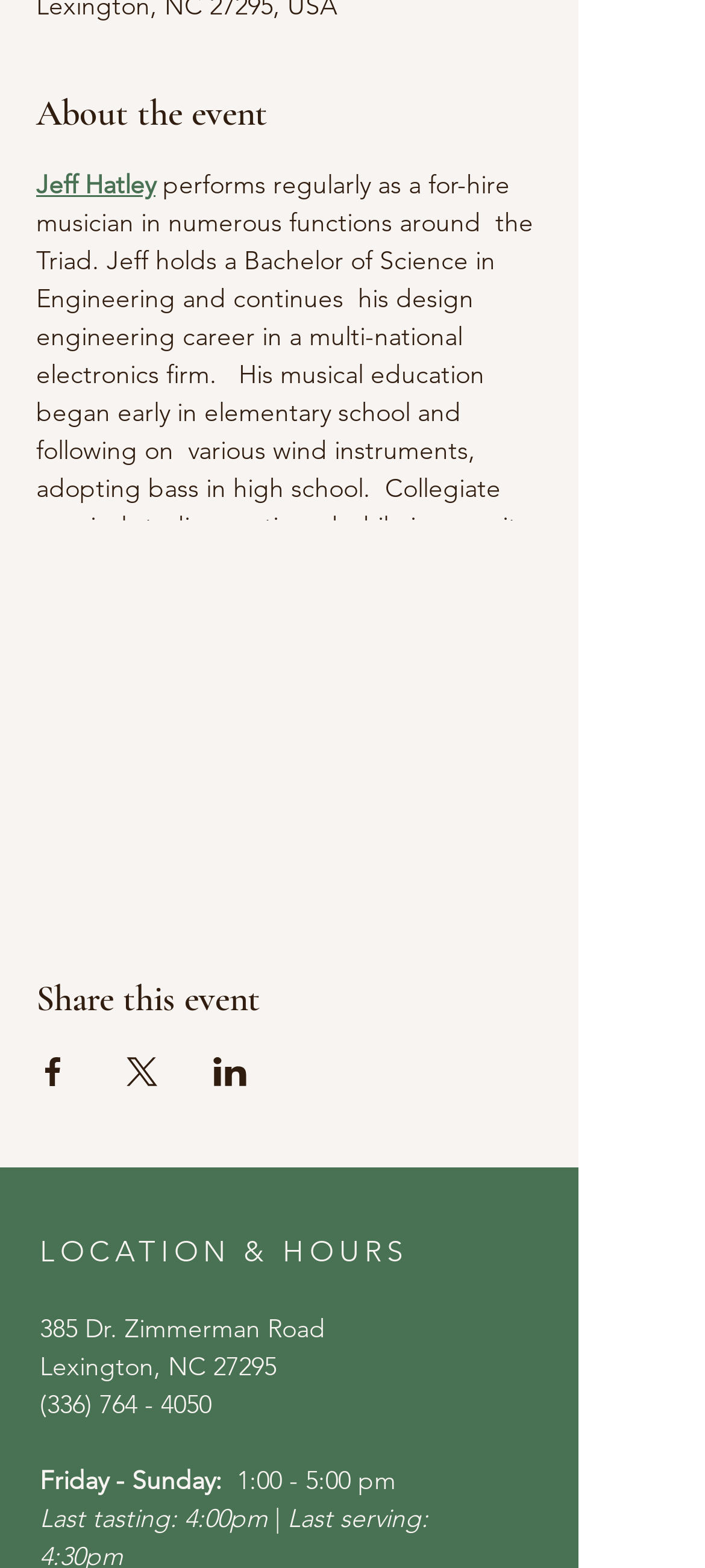Using the description: "aria-label="Share event on X"", identify the bounding box of the corresponding UI element in the screenshot.

[0.177, 0.674, 0.226, 0.693]